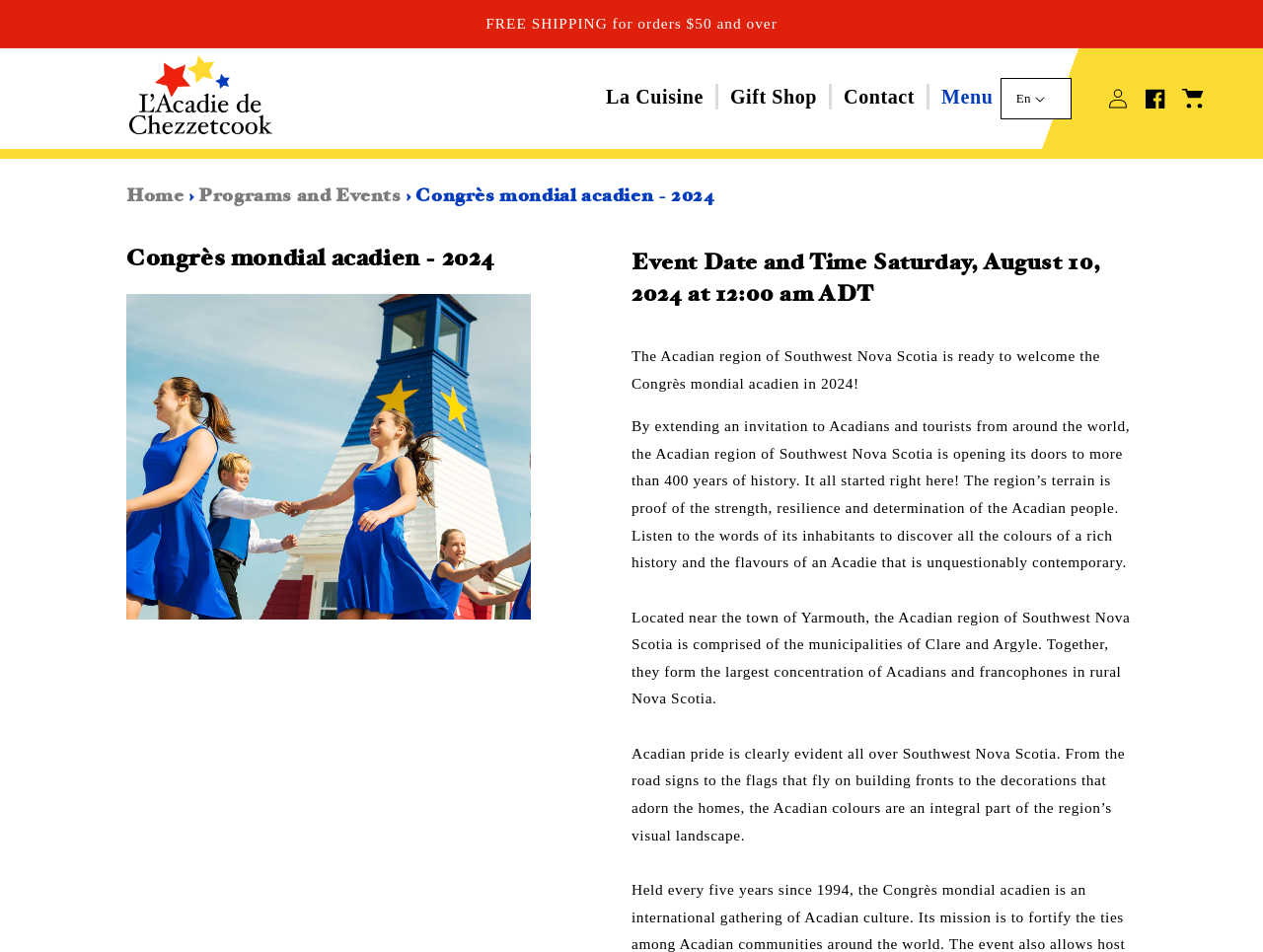Please determine the bounding box coordinates of the element to click in order to execute the following instruction: "Open the 'Menu'". The coordinates should be four float numbers between 0 and 1, specified as [left, top, right, bottom].

[0.736, 0.089, 0.807, 0.116]